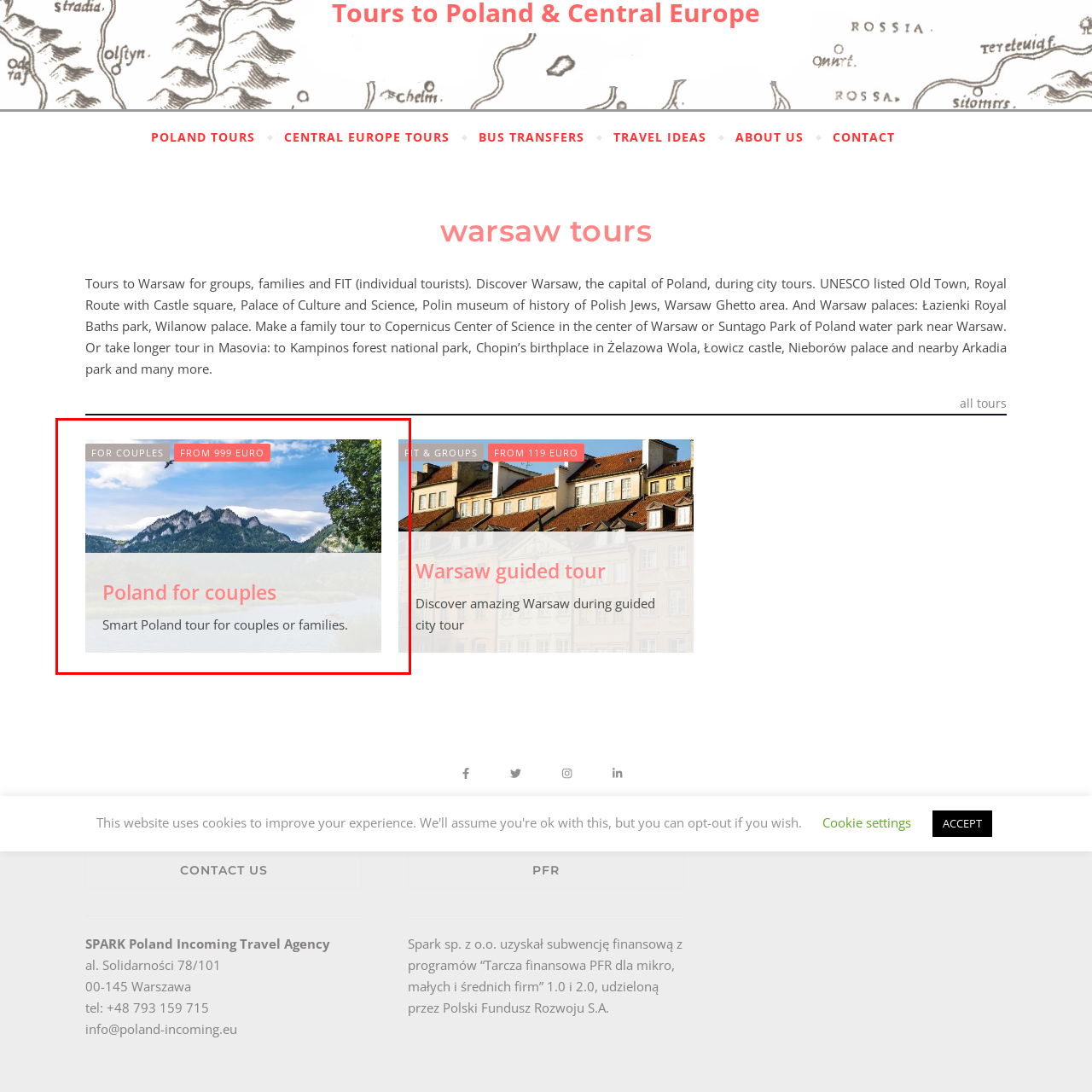Detail the scene within the red-bordered box in the image, including all relevant features and actions.

This captivating image promotes a romantic getaway, titled "Poland for Couples," showcasing scenic mountains and a serene body of water, embodying the tranquil beauty of Poland's landscapes. The design features a bold header with a warm, inviting font that draws attention to the offer, which starts from 999 euros. The accompanying text highlights a "Smart Poland tour for couples or families," suggesting a tailored experience that caters to both romantic getaways and family adventures. Overall, the imagery and text work together to create an enticing invitation for travelers seeking a memorable experience in Poland.